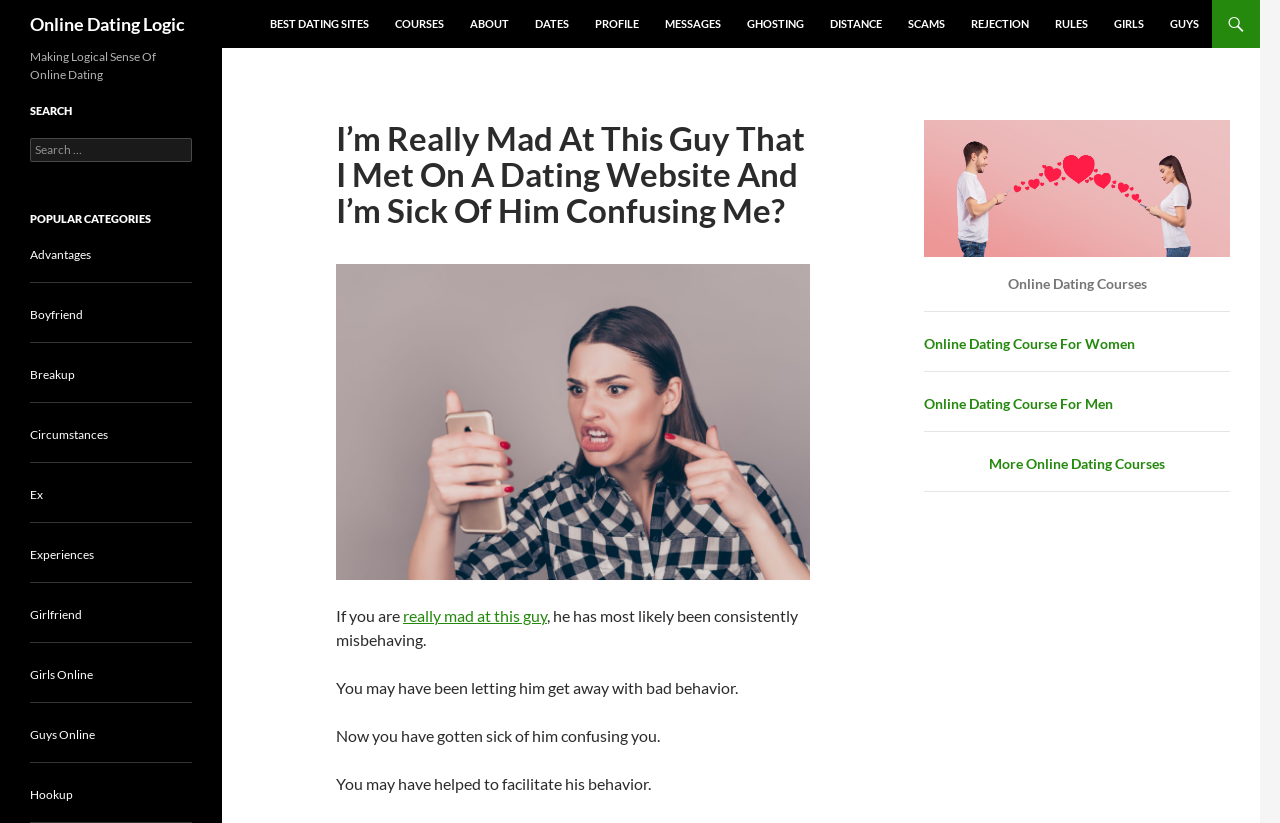Look at the image and answer the question in detail:
What is the author's current emotional state?

The author's current emotional state is angry, as indicated by the heading 'I’m Really Mad At This Guy That I Met On A Dating Website And I’m Sick Of Him Confusing Me?' and the text 'If you are really mad at this guy, he has most likely been consistently misbehaving'.